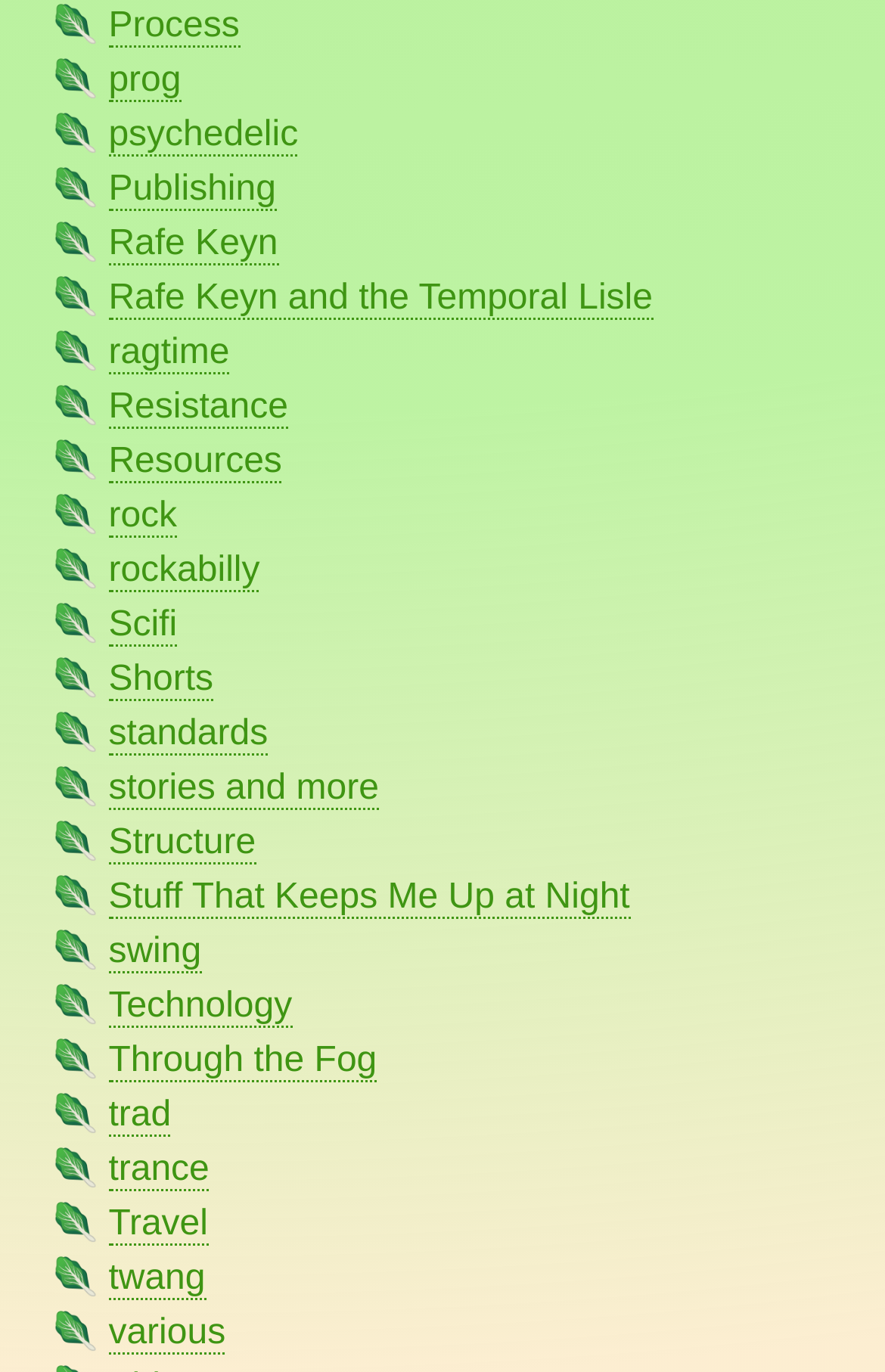Please respond to the question using a single word or phrase:
What is the first link on the webpage?

Process